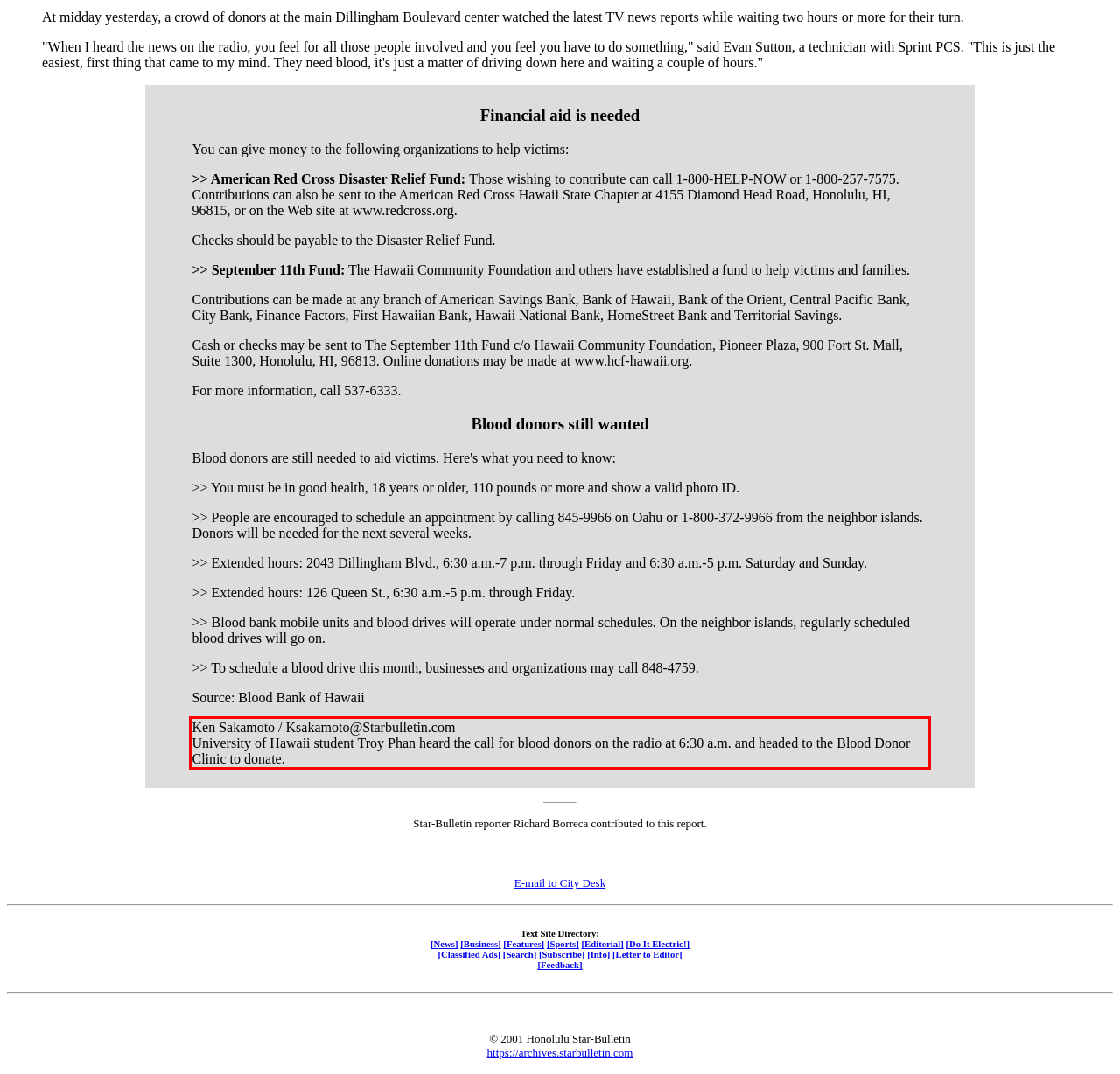Using the provided webpage screenshot, identify and read the text within the red rectangle bounding box.

Ken Sakamoto / Ksakamoto@Starbulletin.com University of Hawaii student Troy Phan heard the call for blood donors on the radio at 6:30 a.m. and headed to the Blood Donor Clinic to donate.